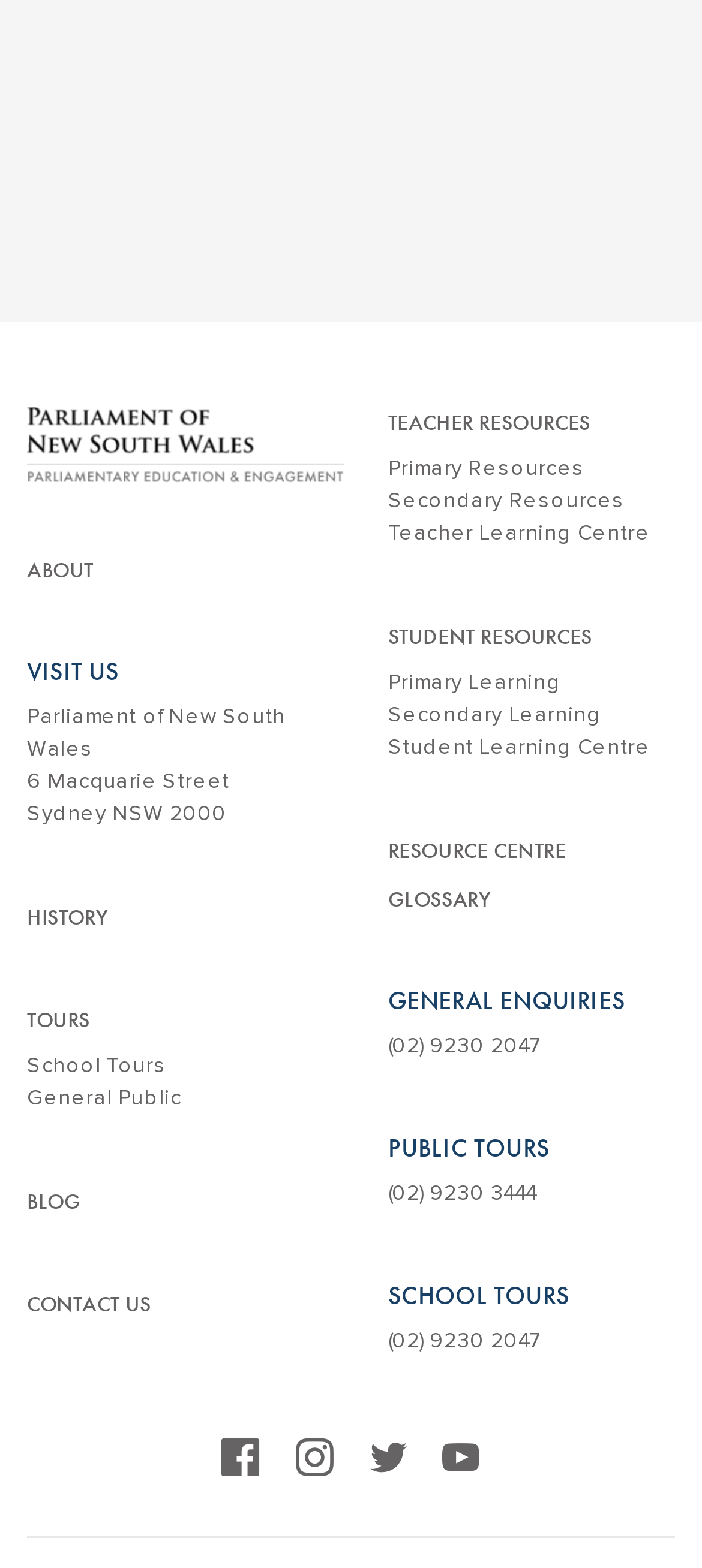What resources are available for teachers?
Please provide a detailed and comprehensive answer to the question.

Under the 'TEACHER RESOURCES' heading, the webpage lists 'Primary Resources', 'Secondary Resources', and 'Teacher Learning Centre' as resources available for teachers.